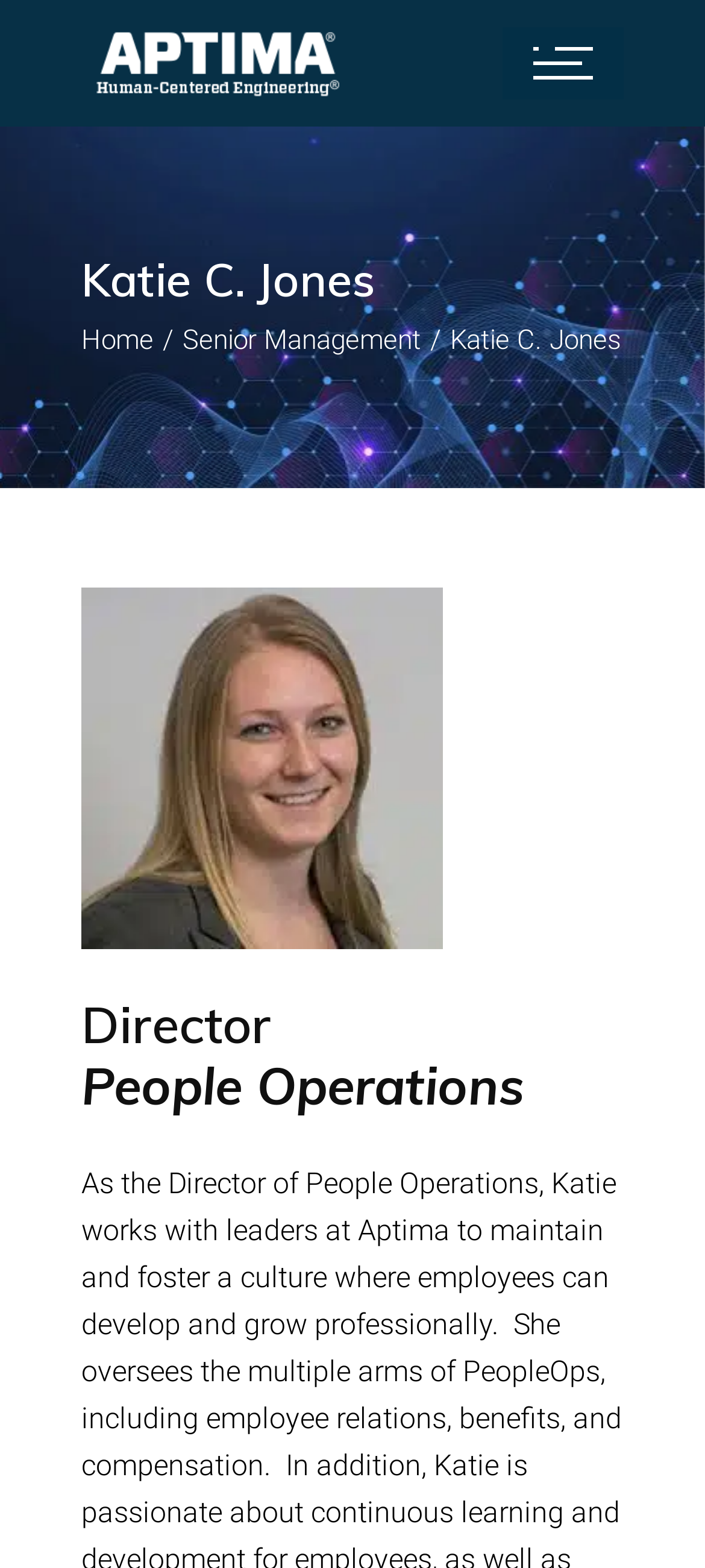What is the name of the person on the webpage?
Based on the visual information, provide a detailed and comprehensive answer.

I found the name 'Katie C. Jones' in the heading element with bounding box coordinates [0.115, 0.161, 0.885, 0.195] and also in the StaticText element with bounding box coordinates [0.638, 0.206, 0.882, 0.227].